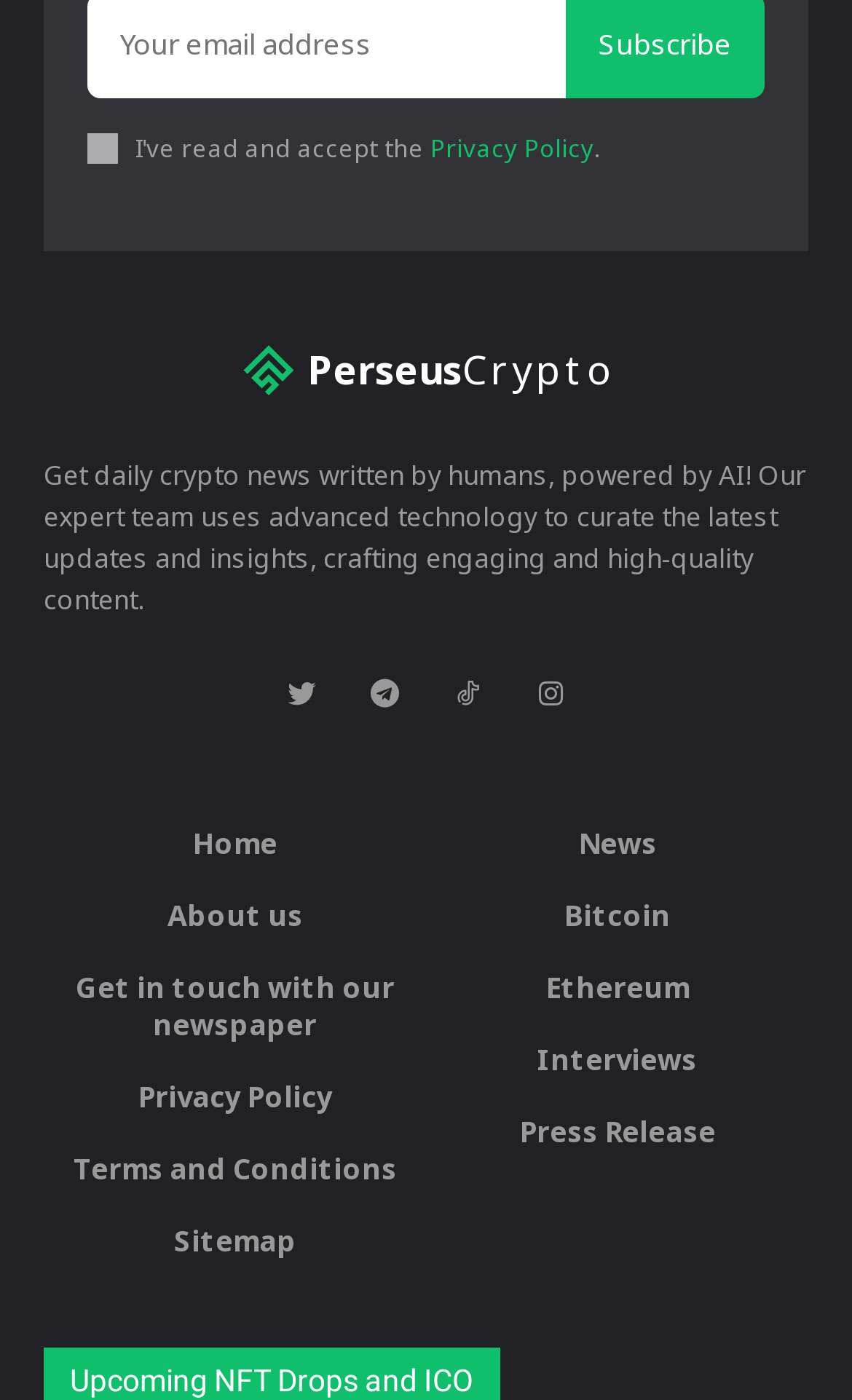Provide the bounding box coordinates of the section that needs to be clicked to accomplish the following instruction: "View the Privacy Policy."

[0.051, 0.771, 0.5, 0.797]